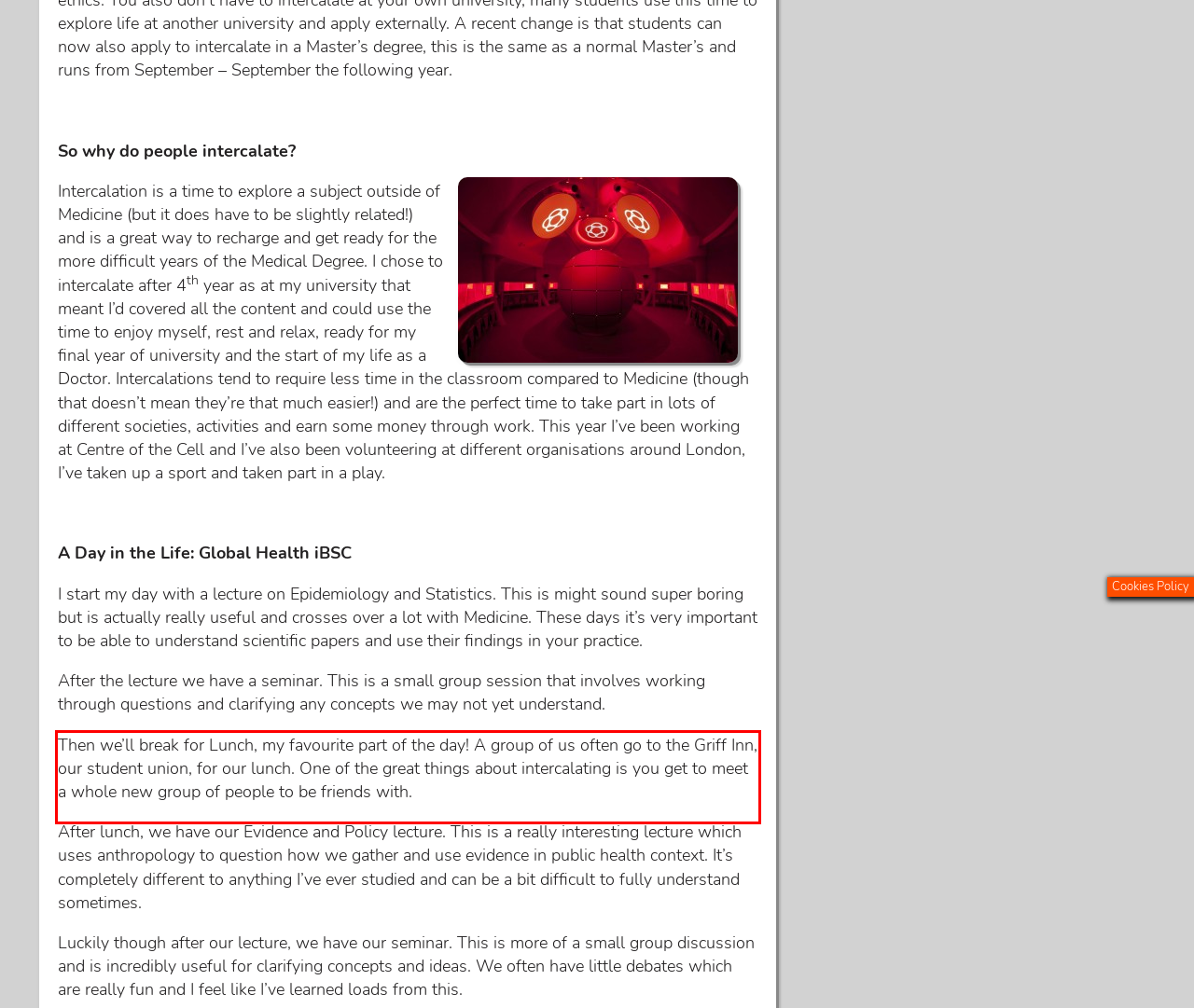Analyze the screenshot of the webpage that features a red bounding box and recognize the text content enclosed within this red bounding box.

Then we’ll break for Lunch, my favourite part of the day! A group of us often go to the Griff Inn, our student union, for our lunch. One of the great things about intercalating is you get to meet a whole new group of people to be friends with.